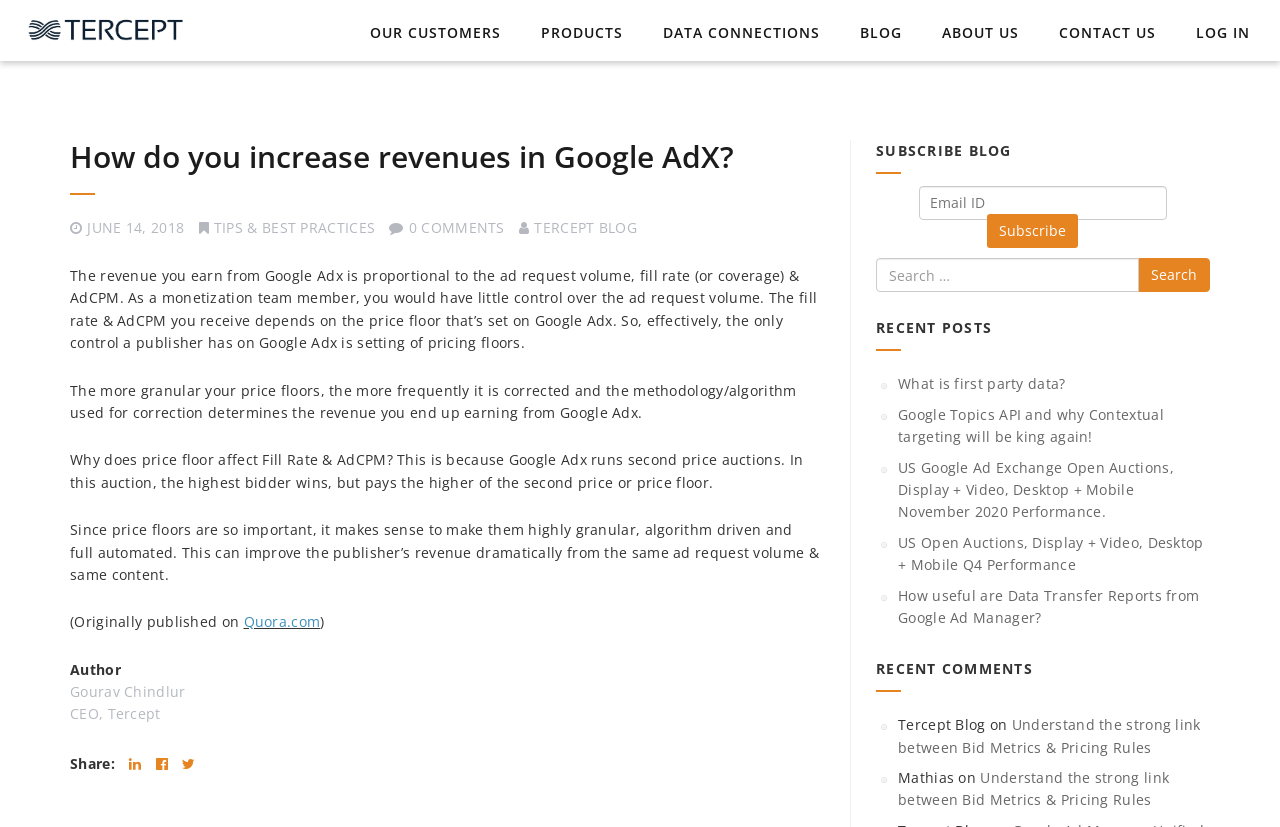Illustrate the webpage with a detailed description.

The webpage is about a blog post titled "How do you increase revenues in Google AdX?" on the Tercept website. At the top, there is a navigation menu with links to "OUR CUSTOMERS", "PRODUCTS", "DATA CONNECTIONS", "BLOG", "ABOUT US", "CONTACT US", and "LOG IN". Below the navigation menu, there is a large article section that takes up most of the page.

The article section starts with a heading that matches the title of the webpage, followed by a link to the same title. Below the heading, there is a date "JUNE 14, 2018" and a link to "TIPS & BEST PRACTICES". There is also a text "0 COMMENTS" and a link to "TERCEPT BLOG".

The main content of the article is divided into several paragraphs of text, which discuss how to increase revenues in Google AdX. The text explains that the revenue earned from Google AdX depends on the ad request volume, fill rate, and AdCPM, and that the only control a publisher has is setting the pricing floors.

To the right of the article section, there is a sidebar with several sections. The first section is a heading "SUBSCRIBE BLOG" with a textbox to enter an email ID and a "Subscribe" button. Below this section, there is a search box with a "Search" button. The next section is a heading "RECENT POSTS" with four links to recent blog posts. Finally, there is a section with a heading "RECENT COMMENTS" that lists two recent comments with links to the corresponding blog posts.

At the bottom of the page, there are three social media links to share the blog post.